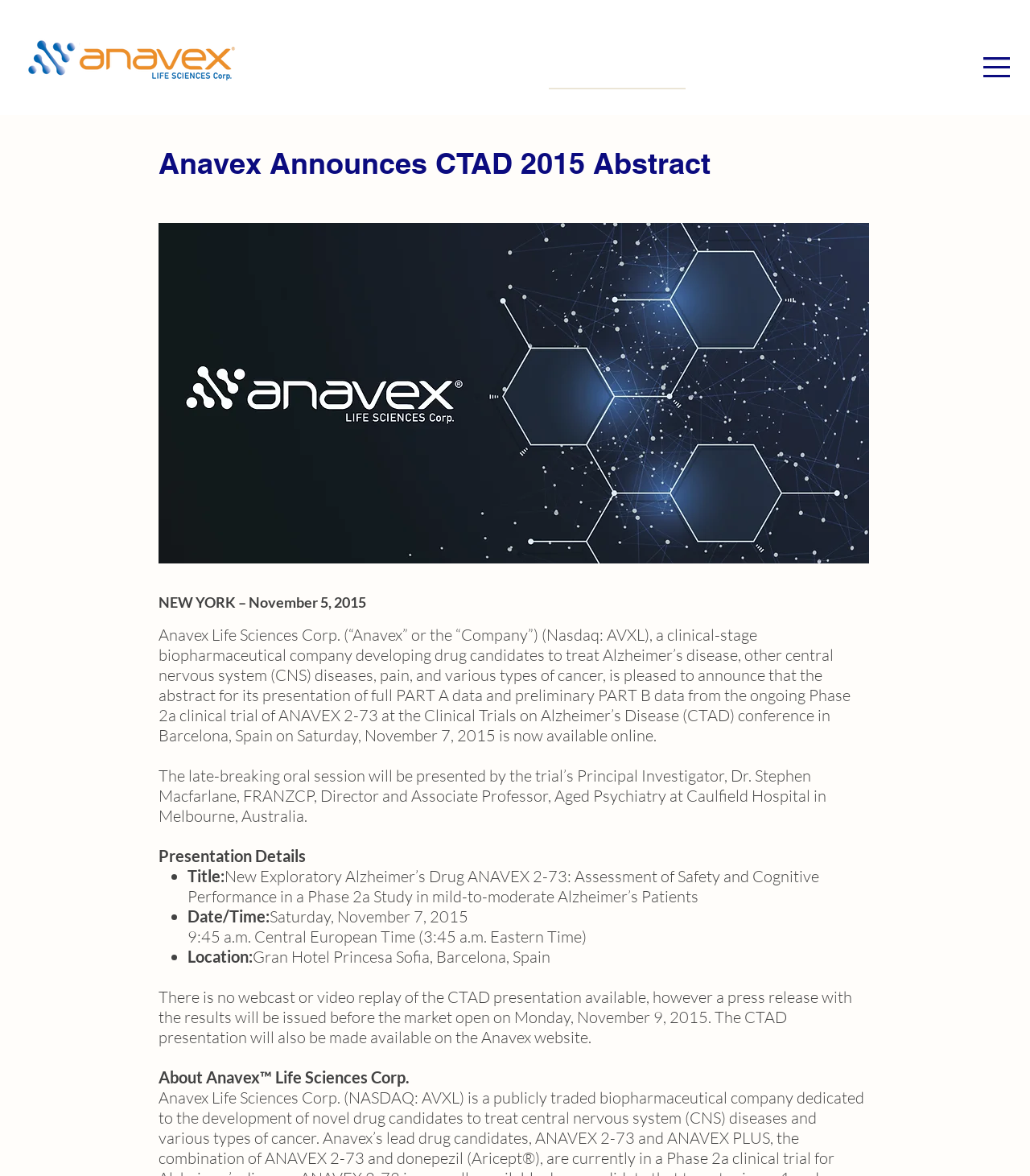Where is the CTAD conference being held?
Answer with a single word or phrase, using the screenshot for reference.

Gran Hotel Princesa Sofia, Barcelona, Spain